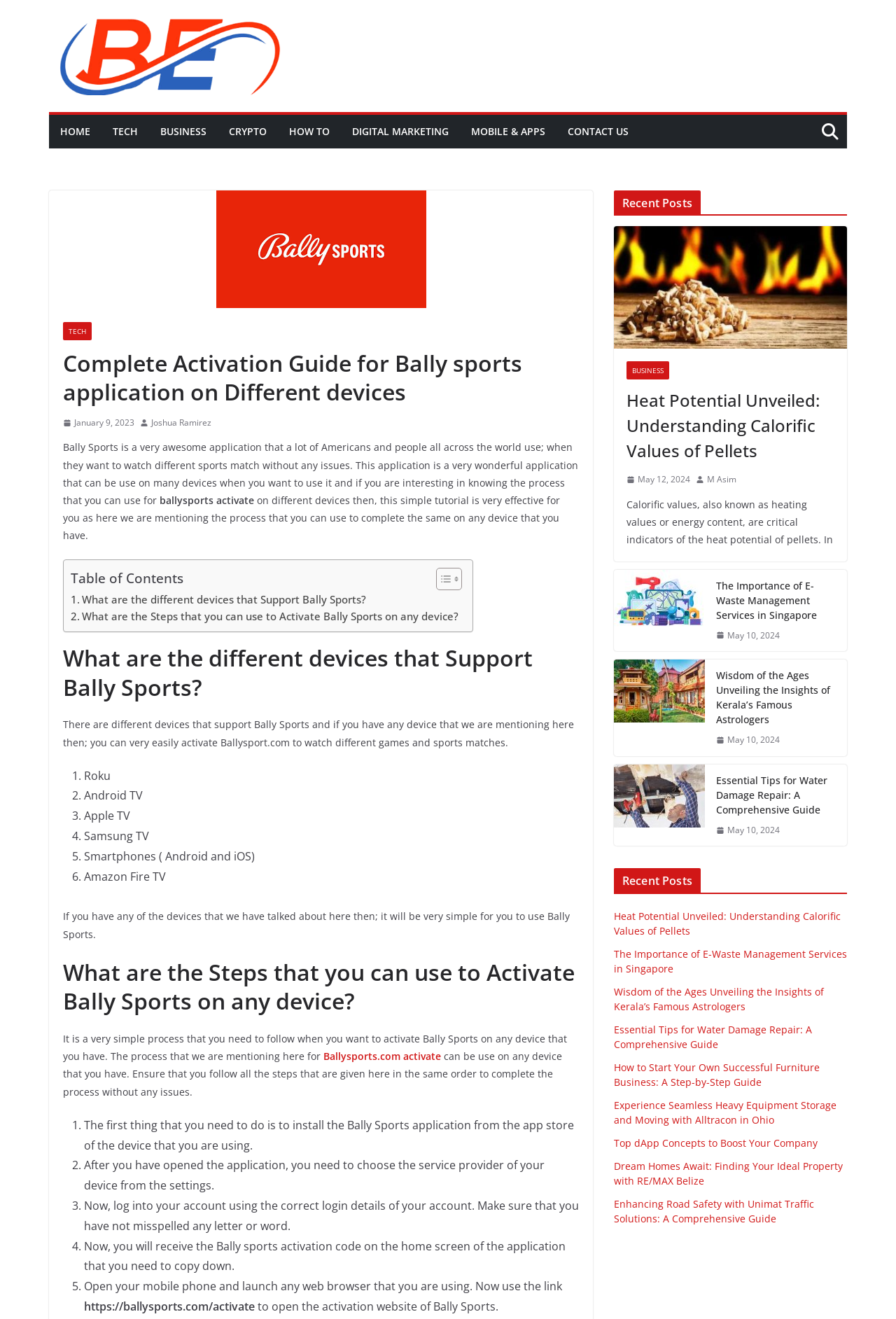Please determine the bounding box coordinates of the element to click on in order to accomplish the following task: "Click on the link to know more about E-Waste Management Services in Singapore". Ensure the coordinates are four float numbers ranging from 0 to 1, i.e., [left, top, right, bottom].

[0.799, 0.438, 0.933, 0.472]